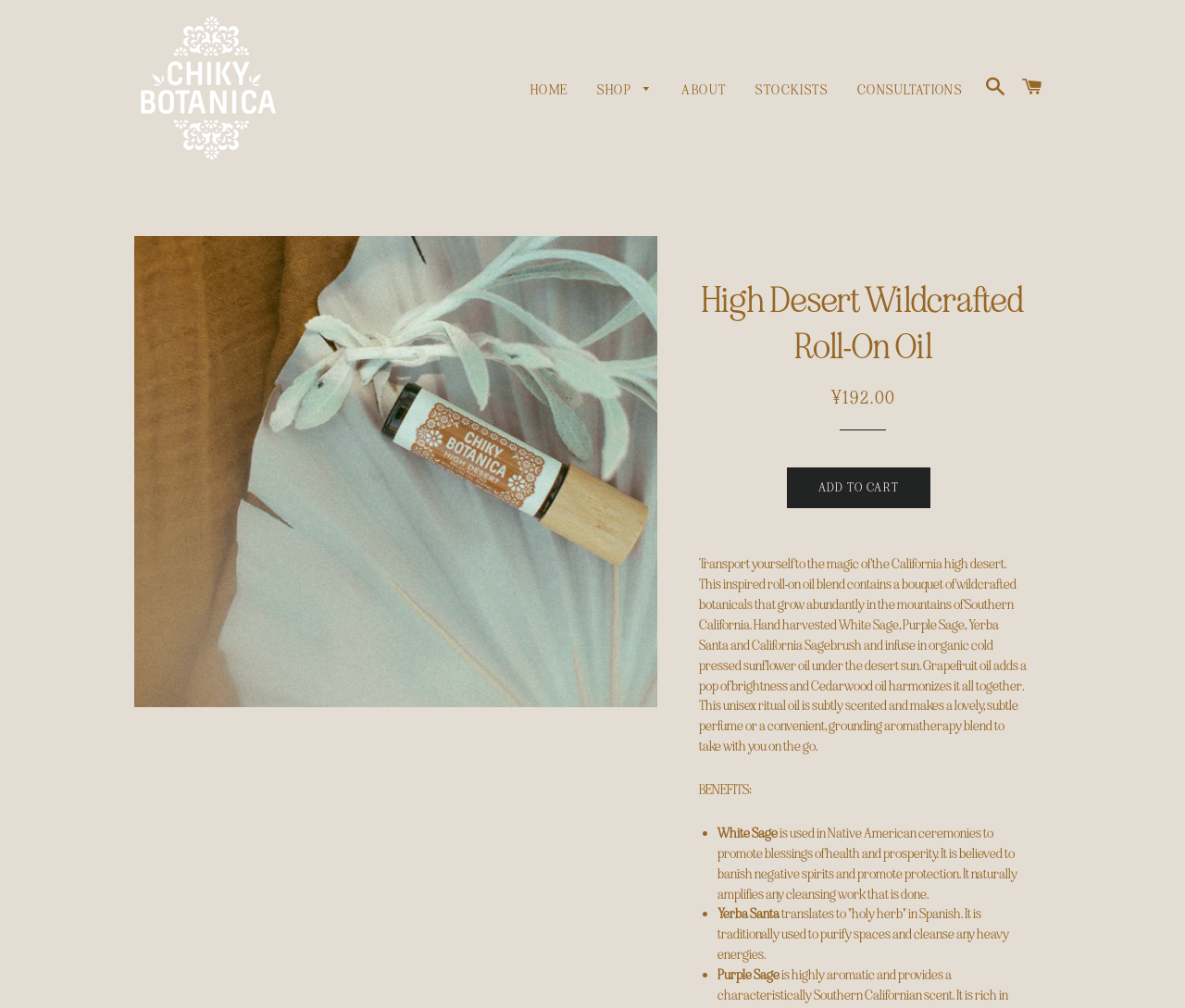Pinpoint the bounding box coordinates of the area that must be clicked to complete this instruction: "Click the 'SHOP' link".

[0.493, 0.066, 0.562, 0.114]